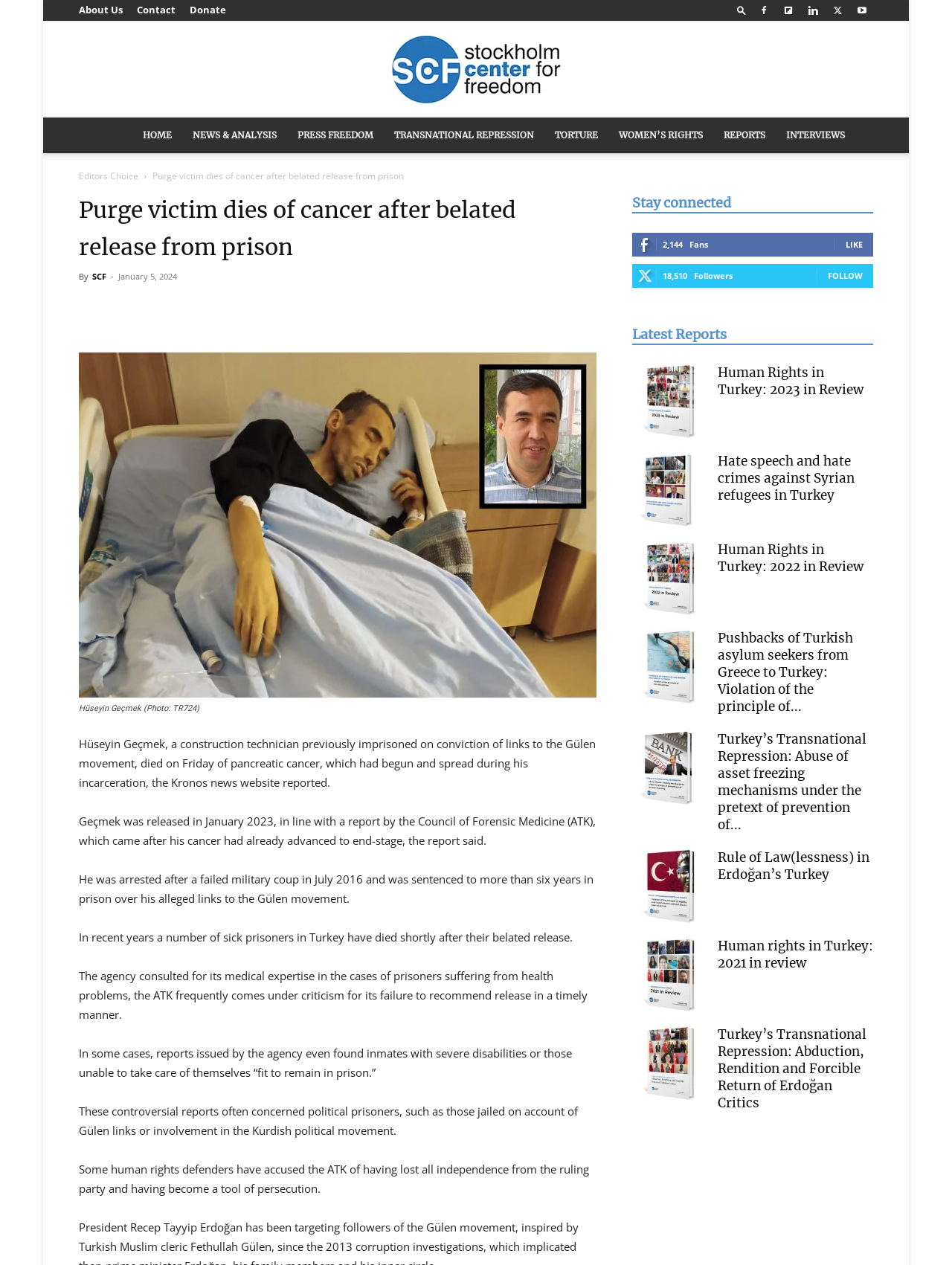Reply to the question with a single word or phrase:
How many fans does the Stockholm Center for Freedom have?

2,144